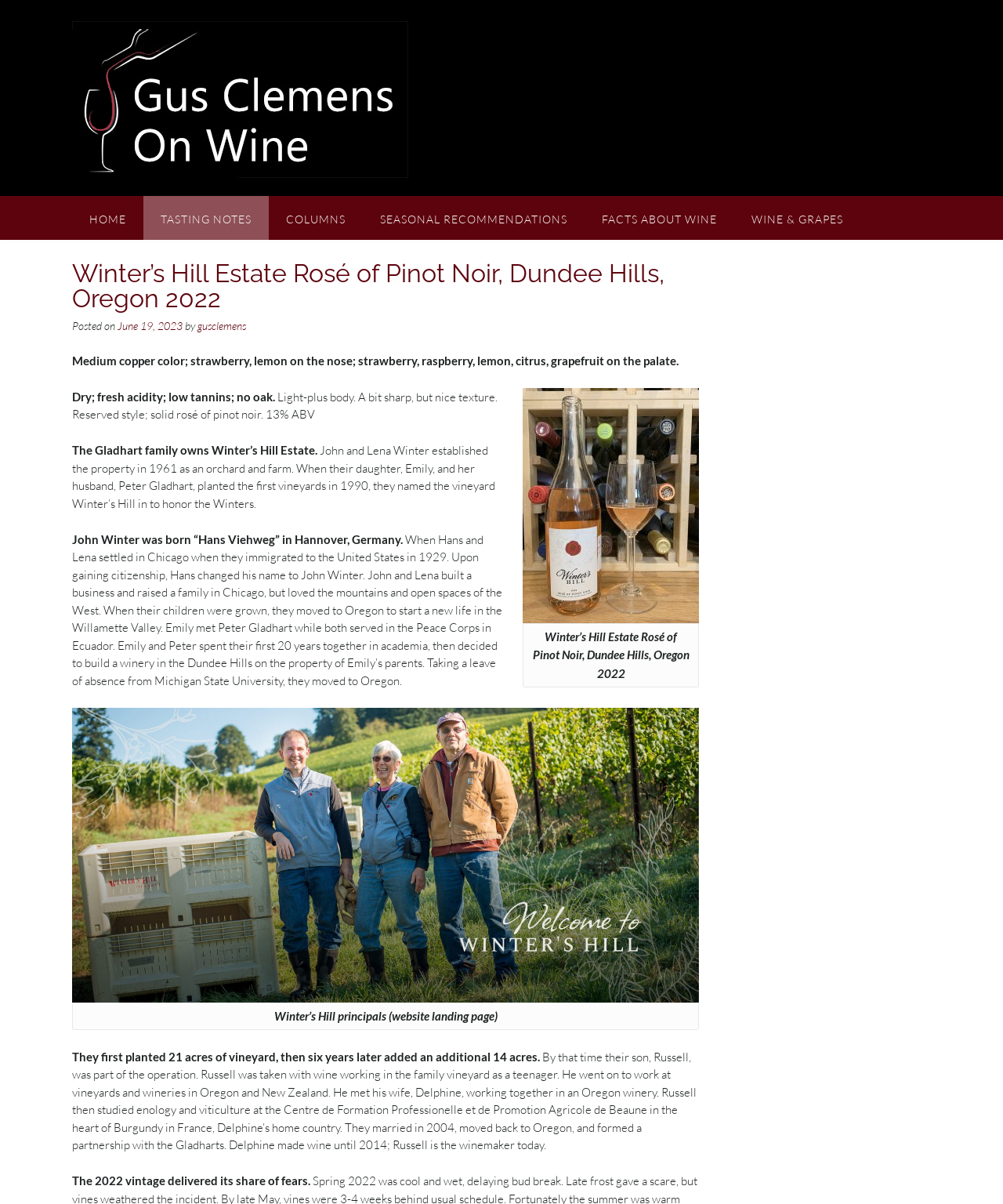Find the bounding box coordinates of the clickable element required to execute the following instruction: "View TASTING NOTES". Provide the coordinates as four float numbers between 0 and 1, i.e., [left, top, right, bottom].

[0.143, 0.163, 0.268, 0.199]